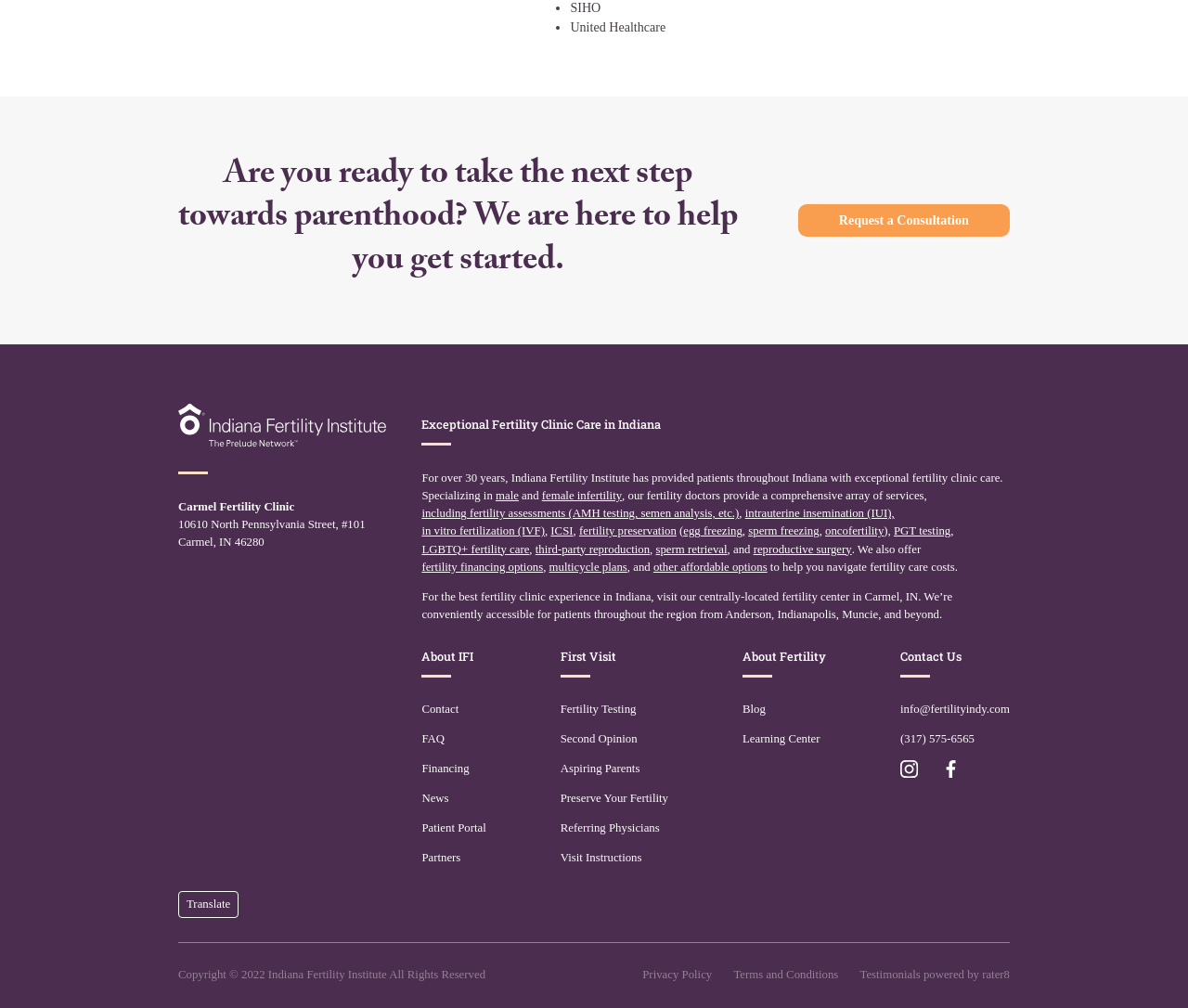What is the name of the fertility clinic?
From the image, respond with a single word or phrase.

Indiana Fertility Institute